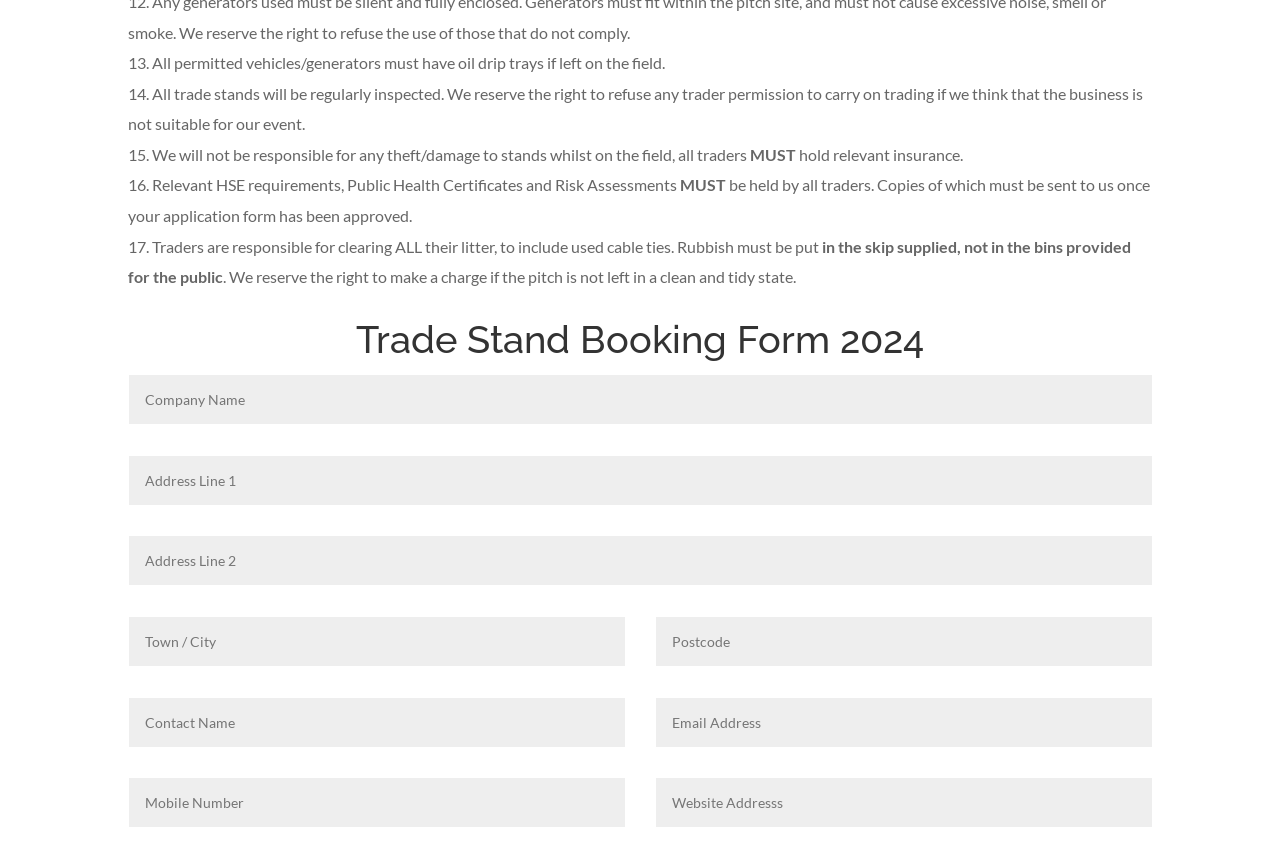Extract the bounding box coordinates of the UI element described: "name="et_pb_contact_website_0" placeholder="Website Addresss"". Provide the coordinates in the format [left, top, right, bottom] with values ranging from 0 to 1.

[0.513, 0.921, 0.9, 0.979]